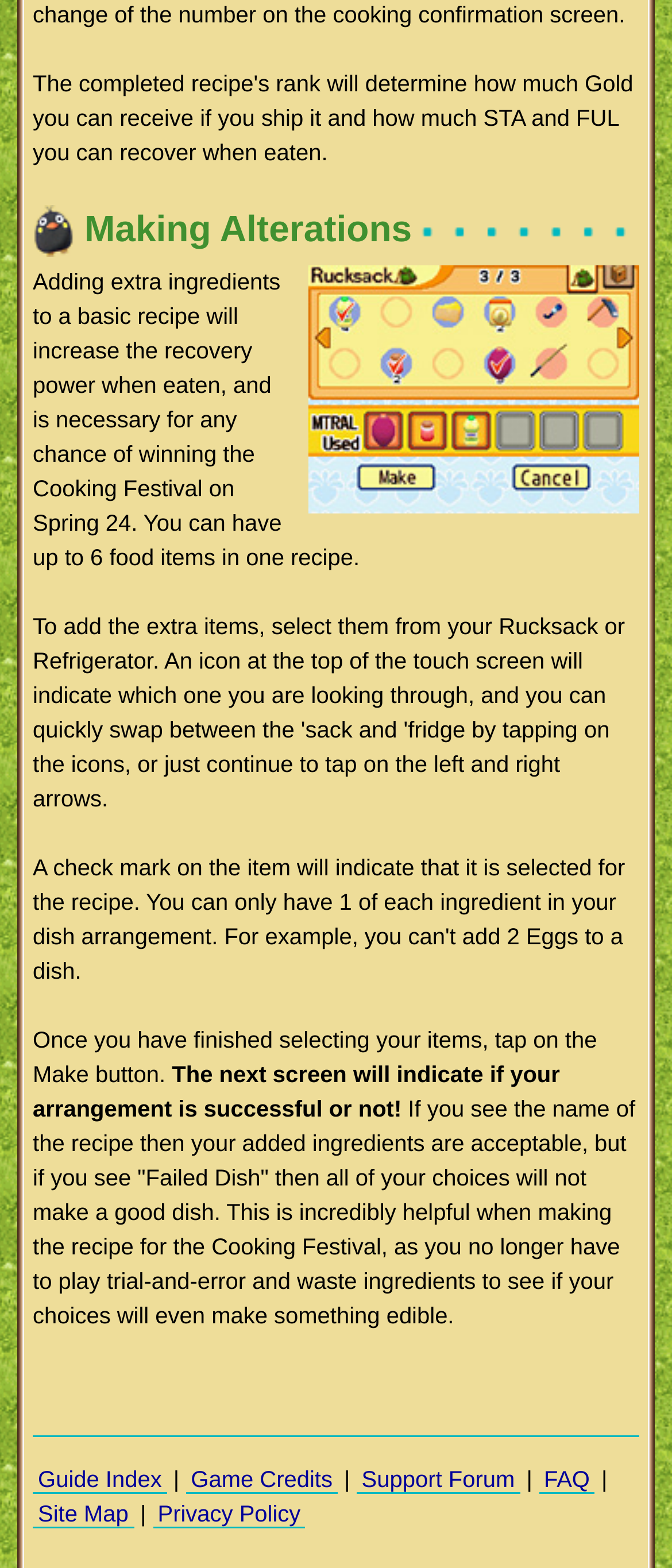Respond with a single word or phrase to the following question:
What is the purpose of adding extra ingredients to a basic recipe?

Increase recovery power